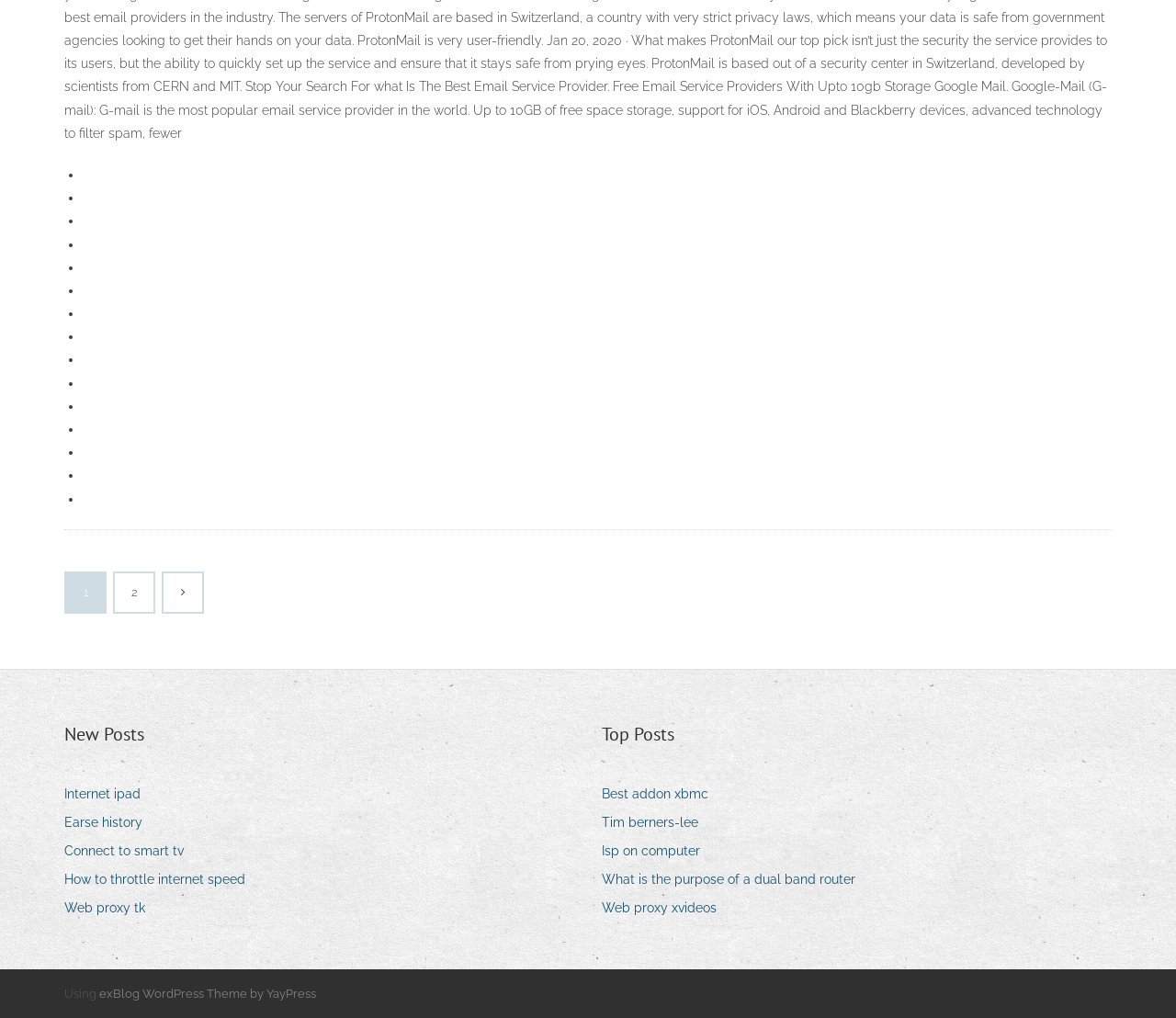Identify and provide the bounding box for the element described by: "exBlog WordPress Theme by YayPress".

[0.084, 0.969, 0.269, 0.982]